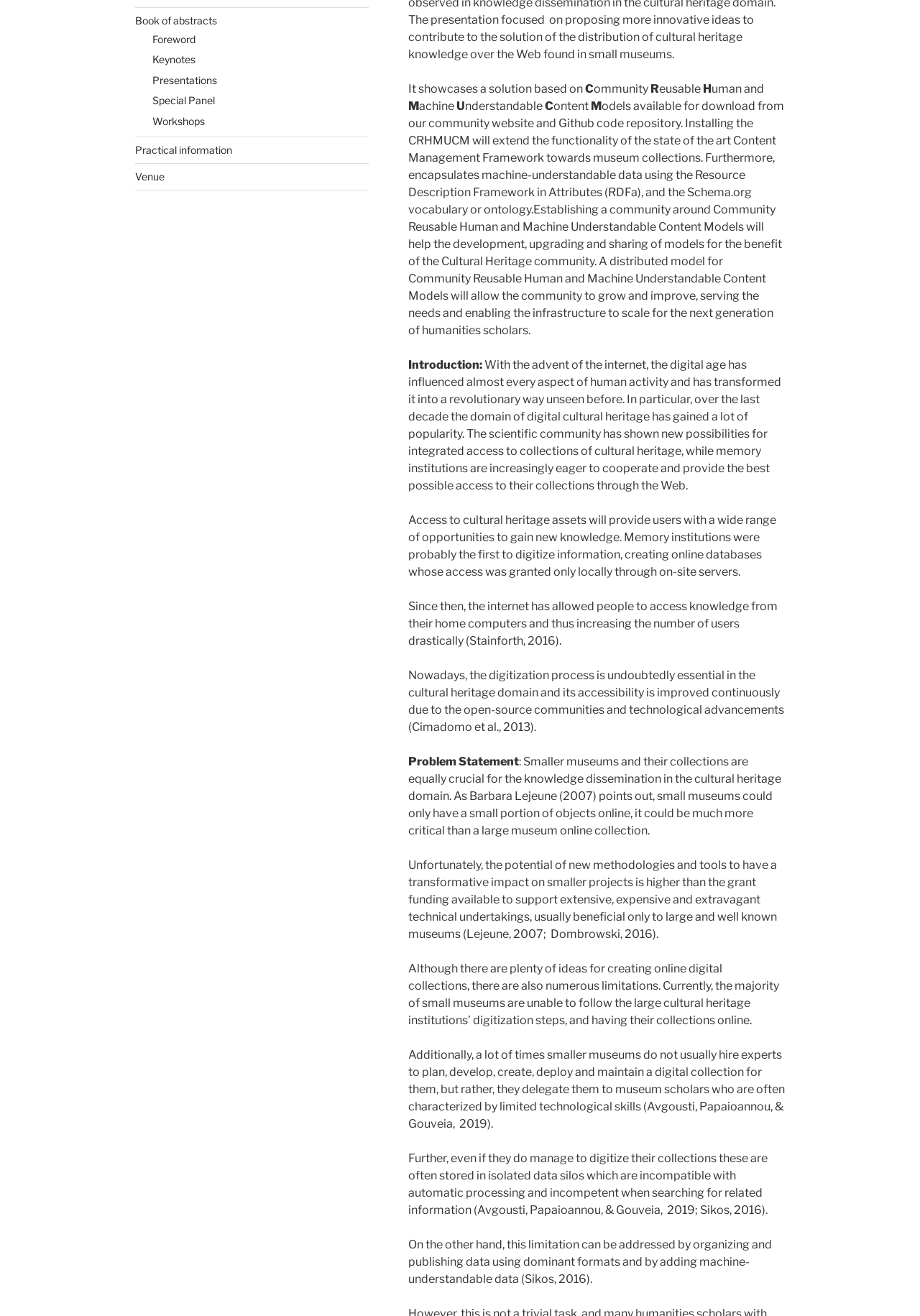Using the format (top-left x, top-left y, bottom-right x, bottom-right y), and given the element description, identify the bounding box coordinates within the screenshot: Practical information

[0.147, 0.109, 0.252, 0.118]